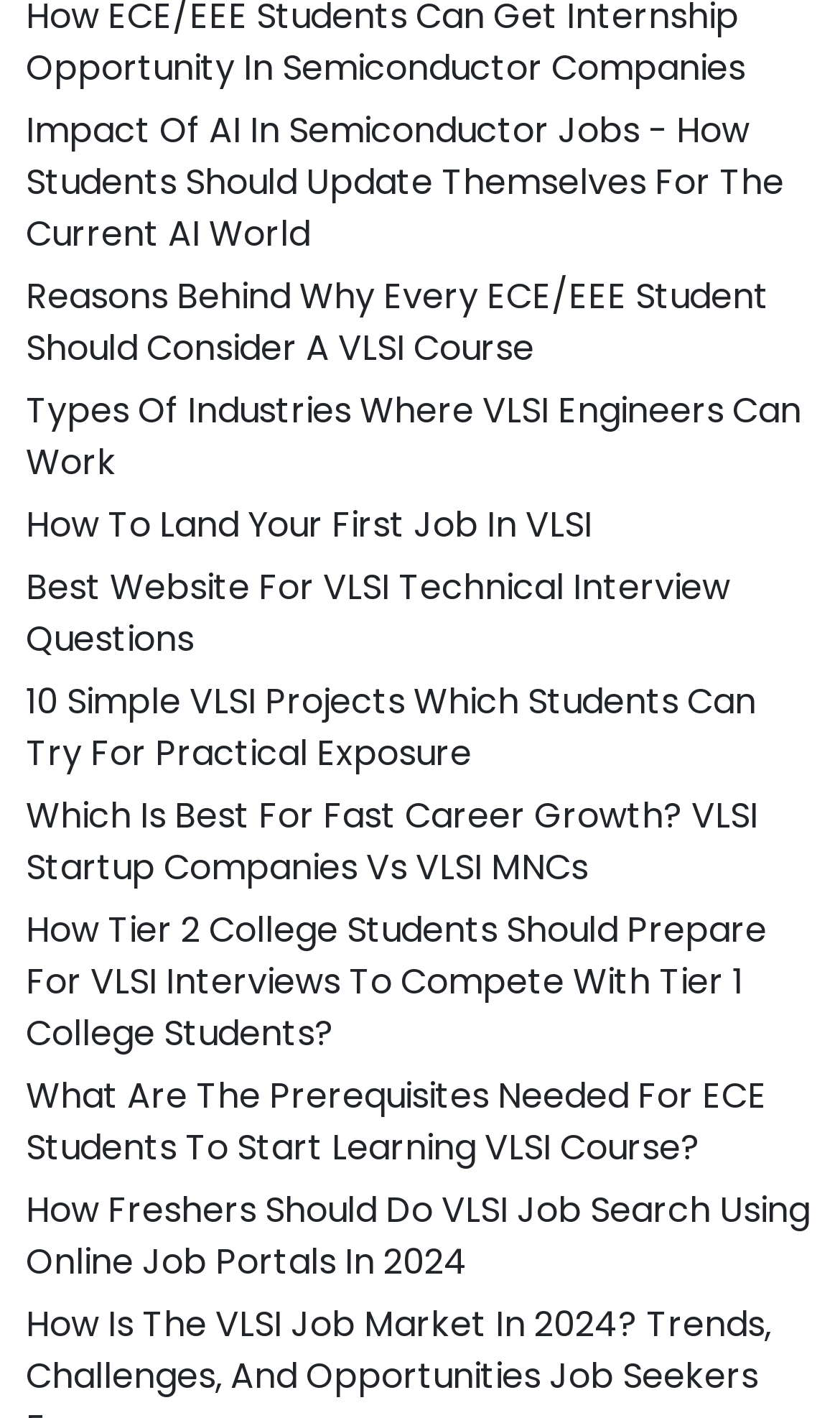Answer the question with a brief word or phrase:
What is the main theme of the links on this webpage?

VLSI career development